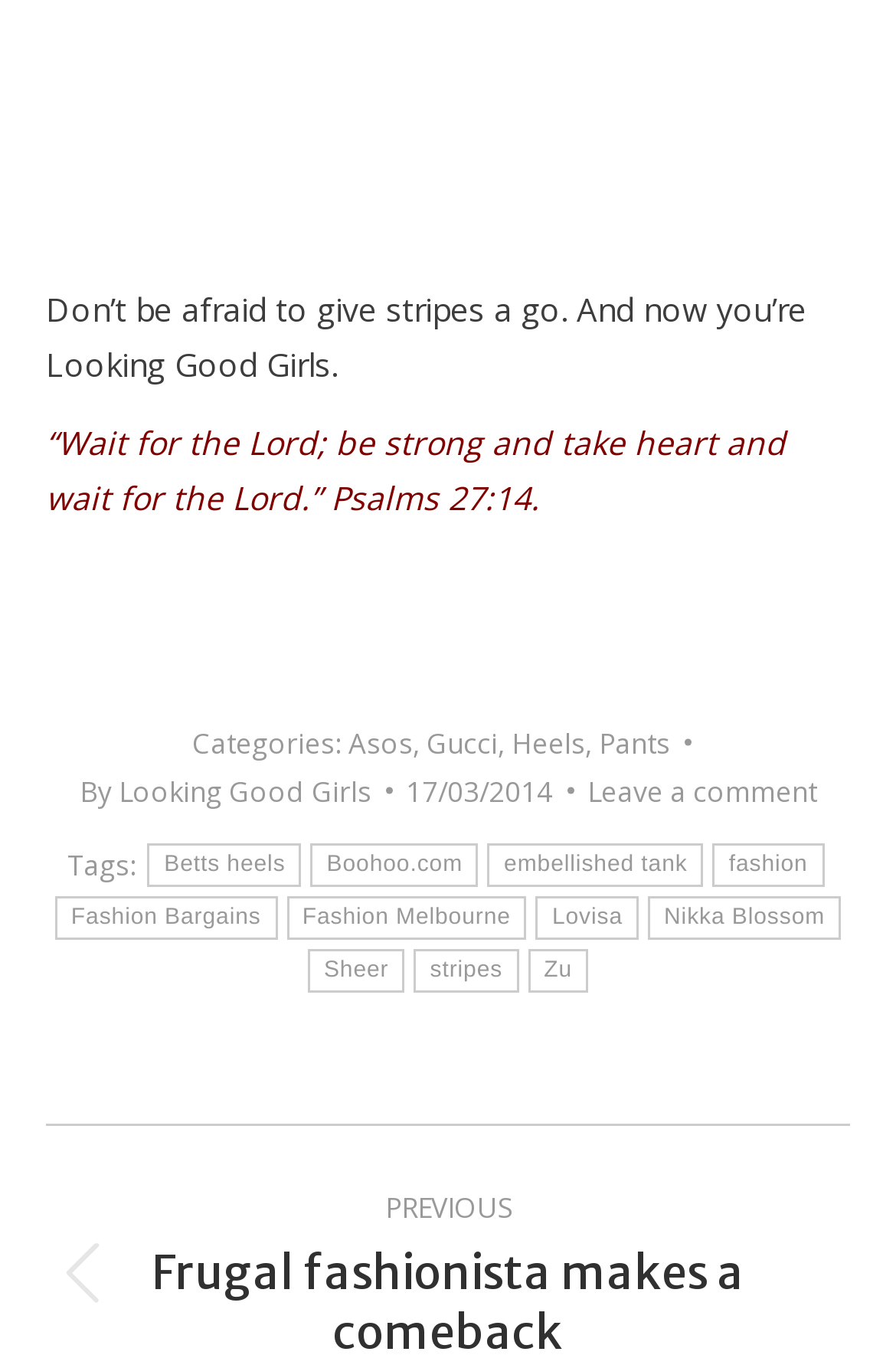What is the topic of the blog post?
Answer the question with a detailed and thorough explanation.

The topic of the blog post can be inferred from the text content, which mentions fashion-related keywords such as 'Asos', 'Gucci', 'heels', 'pants', and 'fashion'. The post also includes links to fashion-related categories and tags.